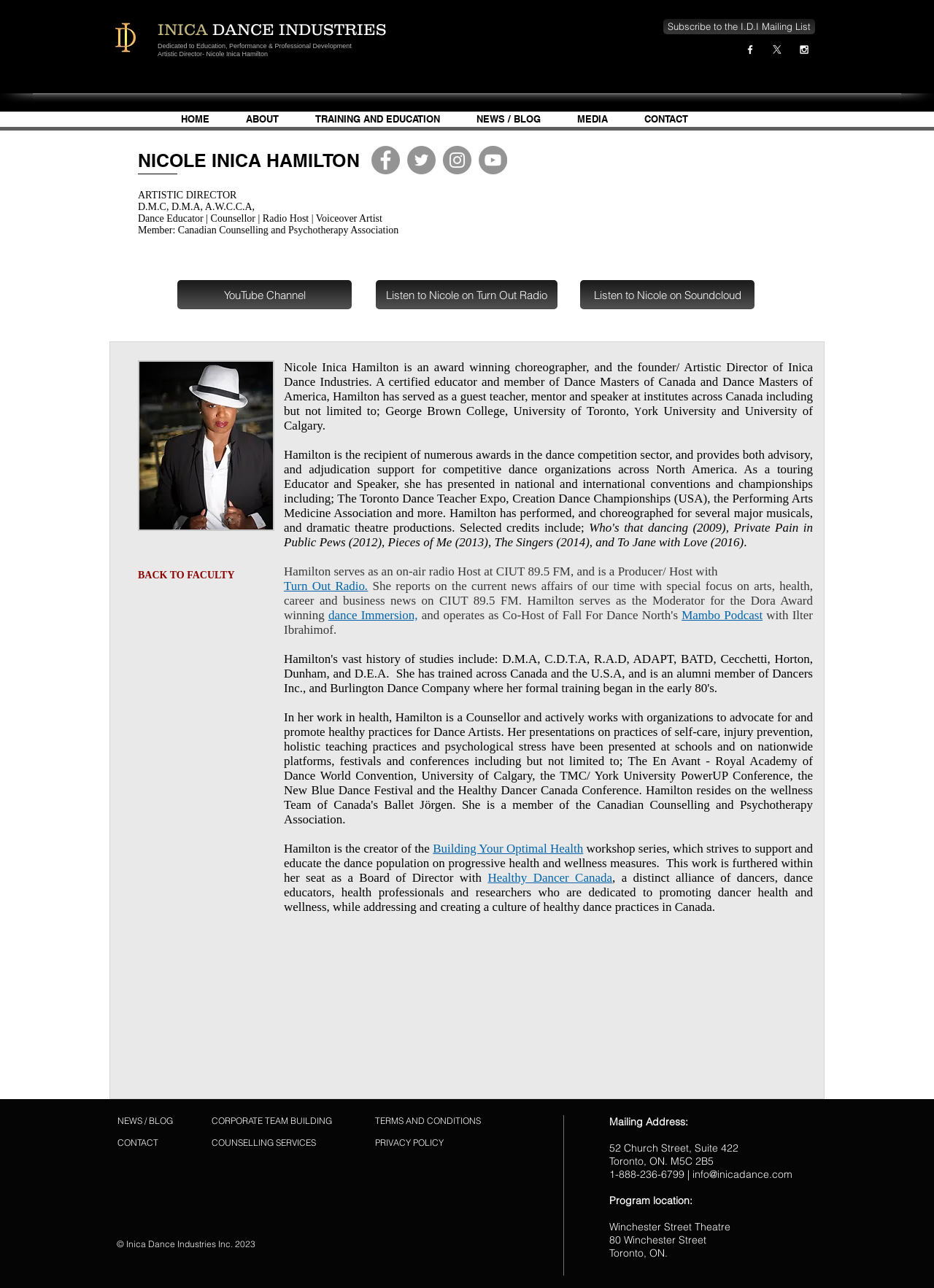Based on the visual content of the image, answer the question thoroughly: What is the organization founded by Nicole Inica Hamilton?

The organization founded by Nicole Inica Hamilton can be found in the heading element with the text 'INICA DANCE INDUSTRIES' located at the top of the webpage, which is also the title of the webpage.